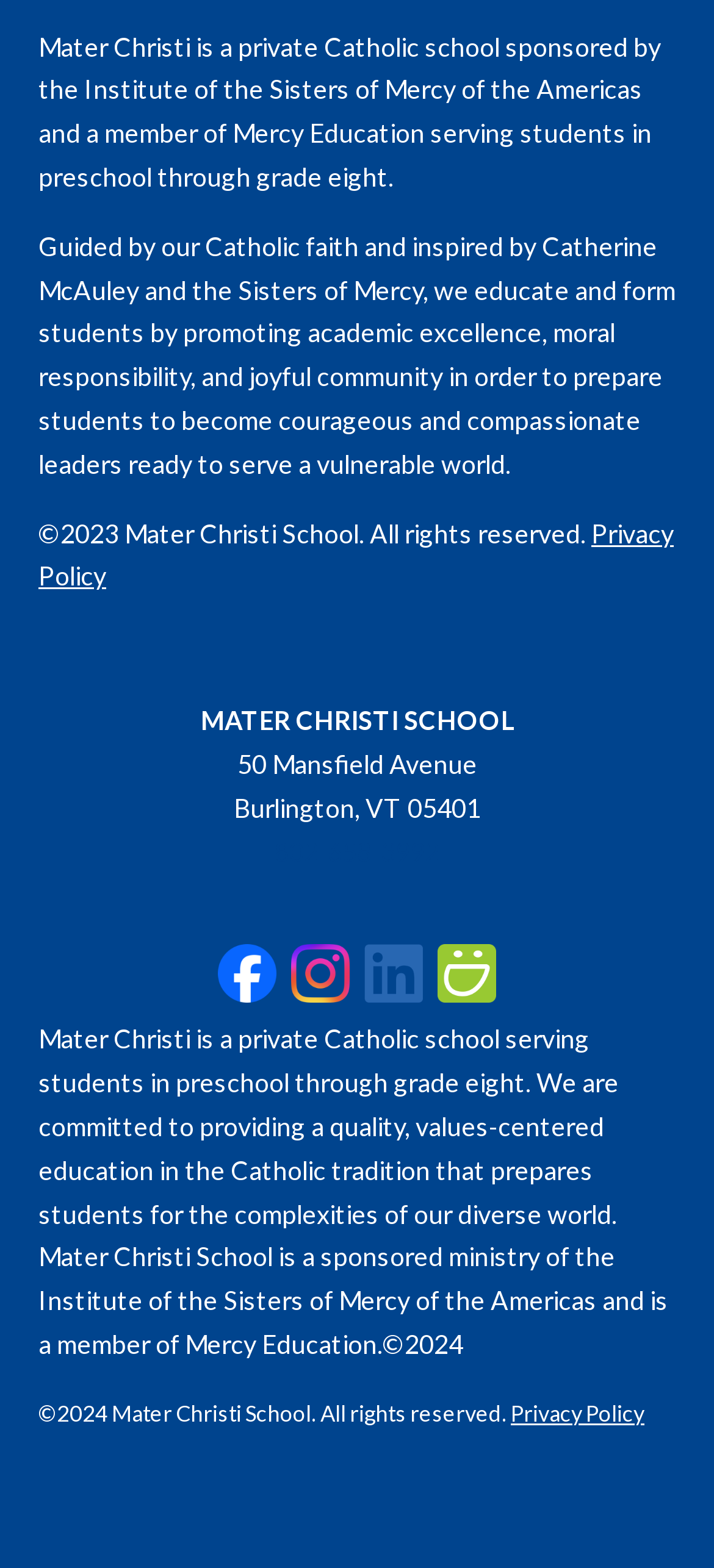How many social media links are available?
Refer to the image and give a detailed answer to the question.

There are four link elements with the text 'Follow on', which are likely social media links.